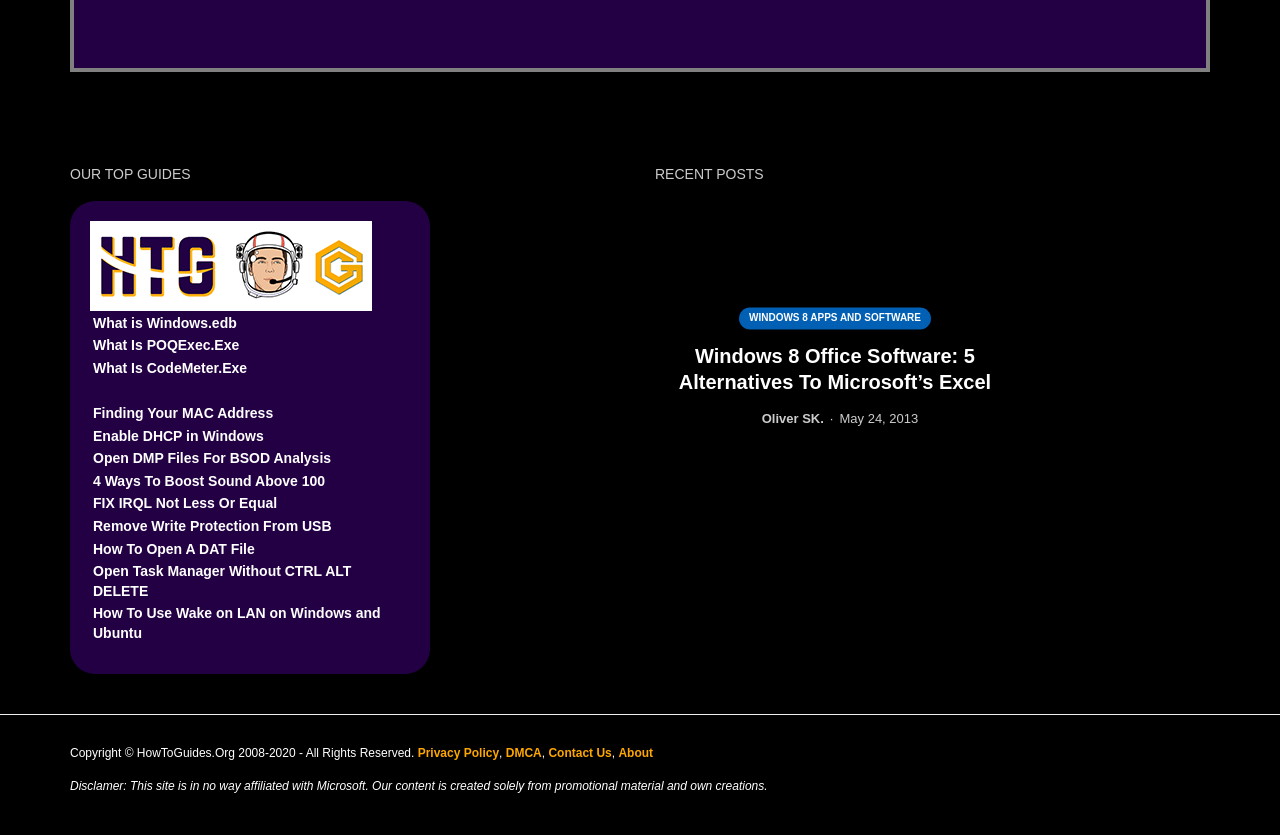Extract the bounding box coordinates of the UI element described by: "Enable DHCP in Windows". The coordinates should include four float numbers ranging from 0 to 1, e.g., [left, top, right, bottom].

[0.073, 0.512, 0.206, 0.531]